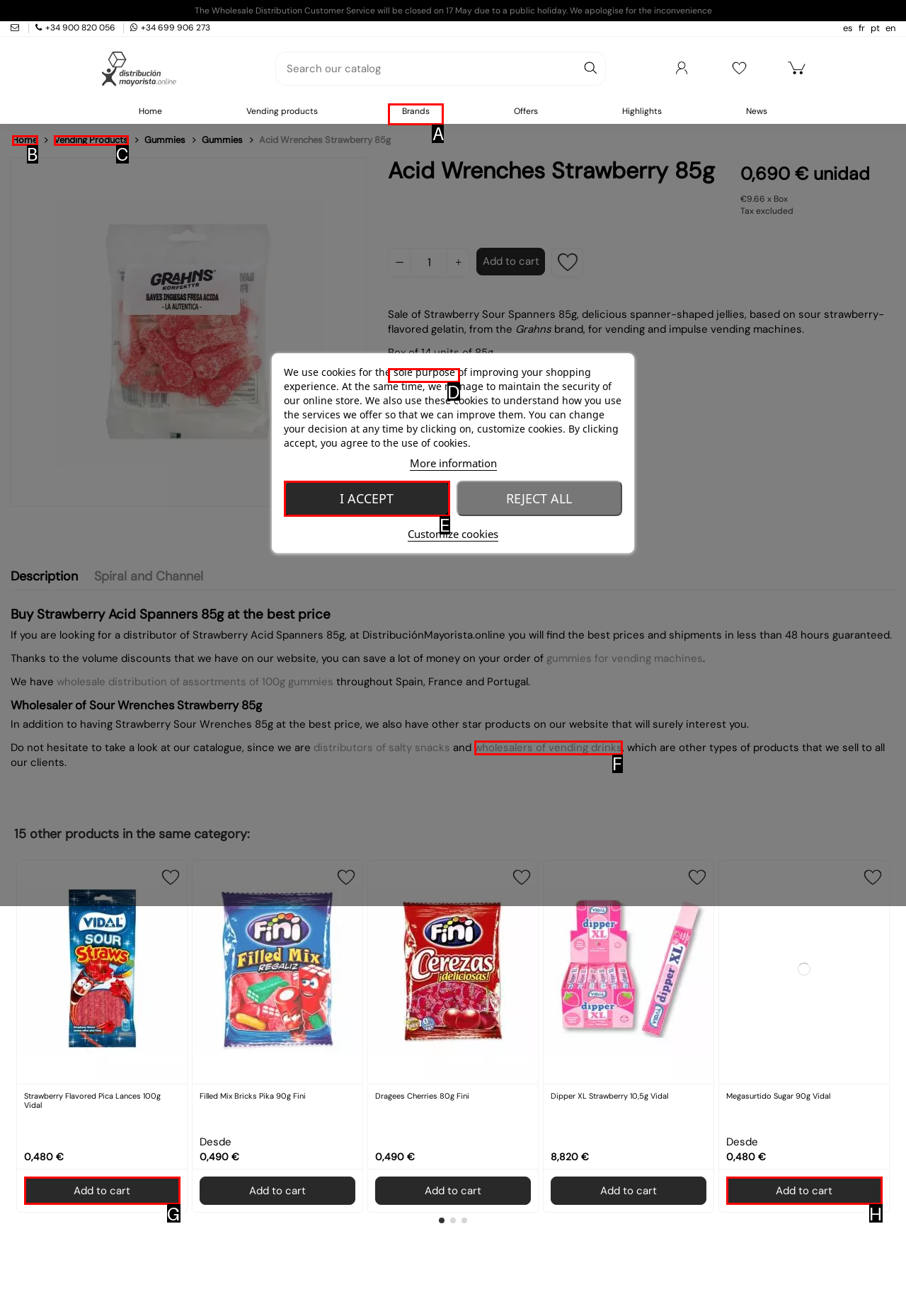Select the letter of the option that corresponds to: wholesalers of vending drinks
Provide the letter from the given options.

F